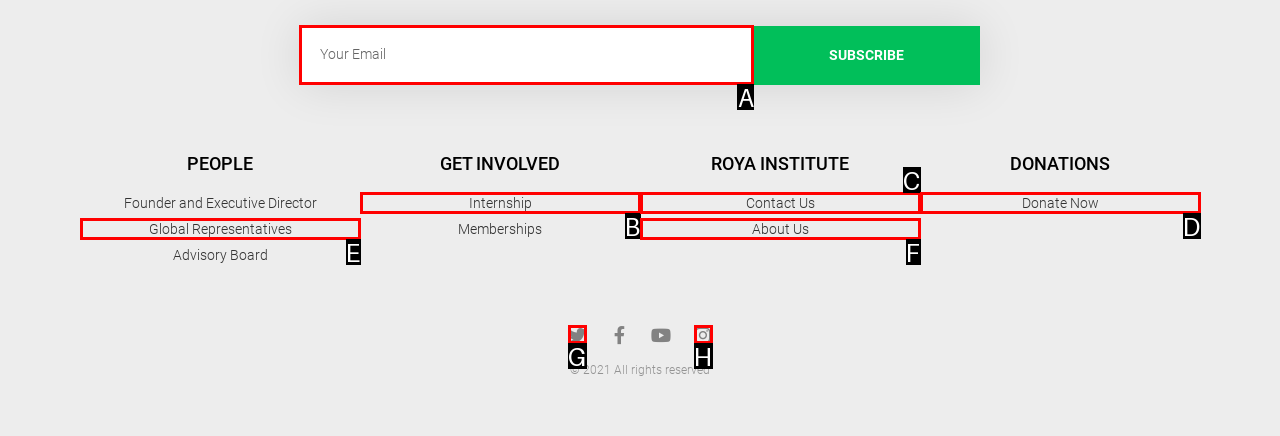Which option should be clicked to execute the task: Enter email address?
Reply with the letter of the chosen option.

A